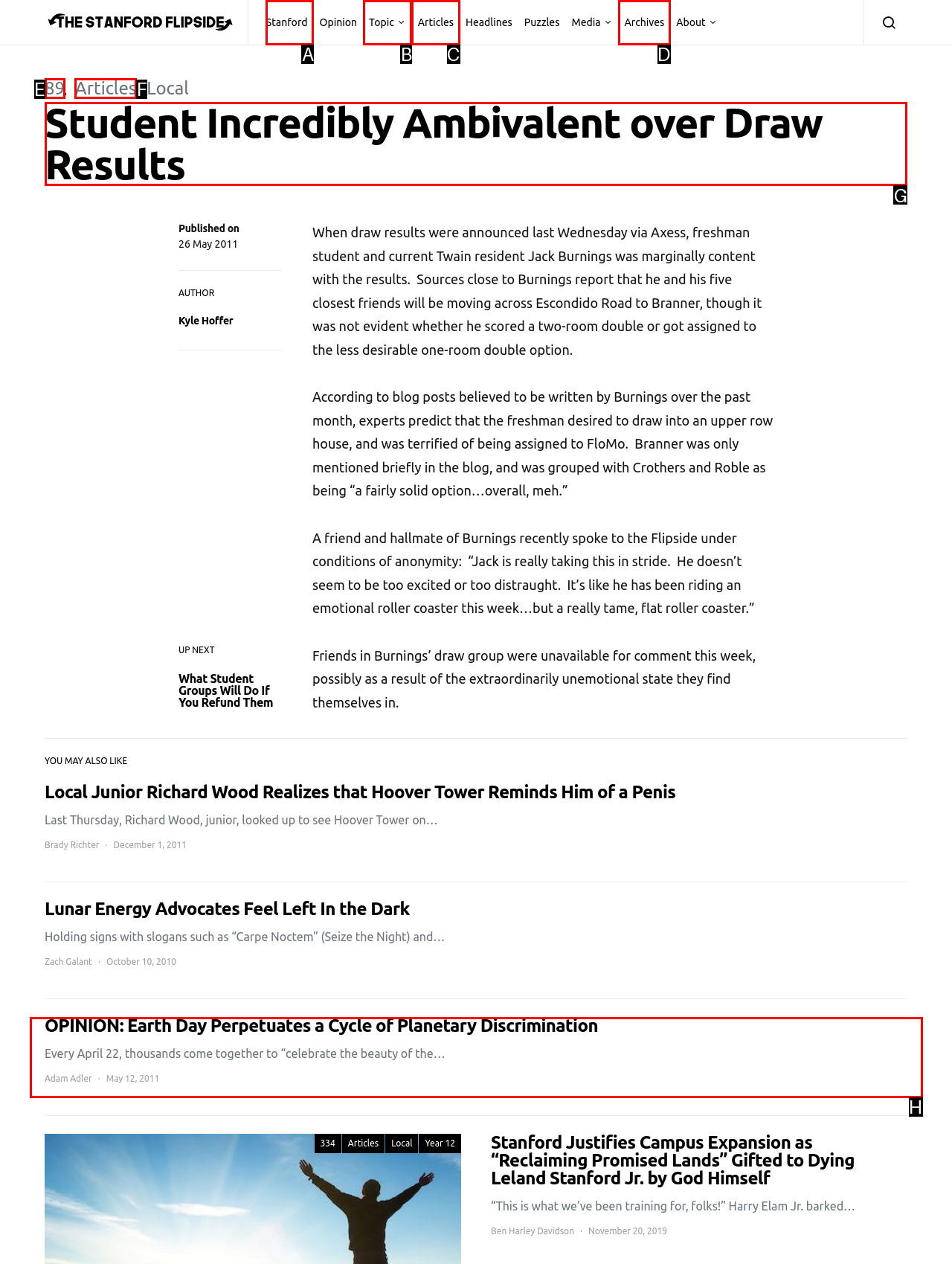Select the HTML element that needs to be clicked to perform the task: Read the article 'Student Incredibly Ambivalent over Draw Results'. Reply with the letter of the chosen option.

G